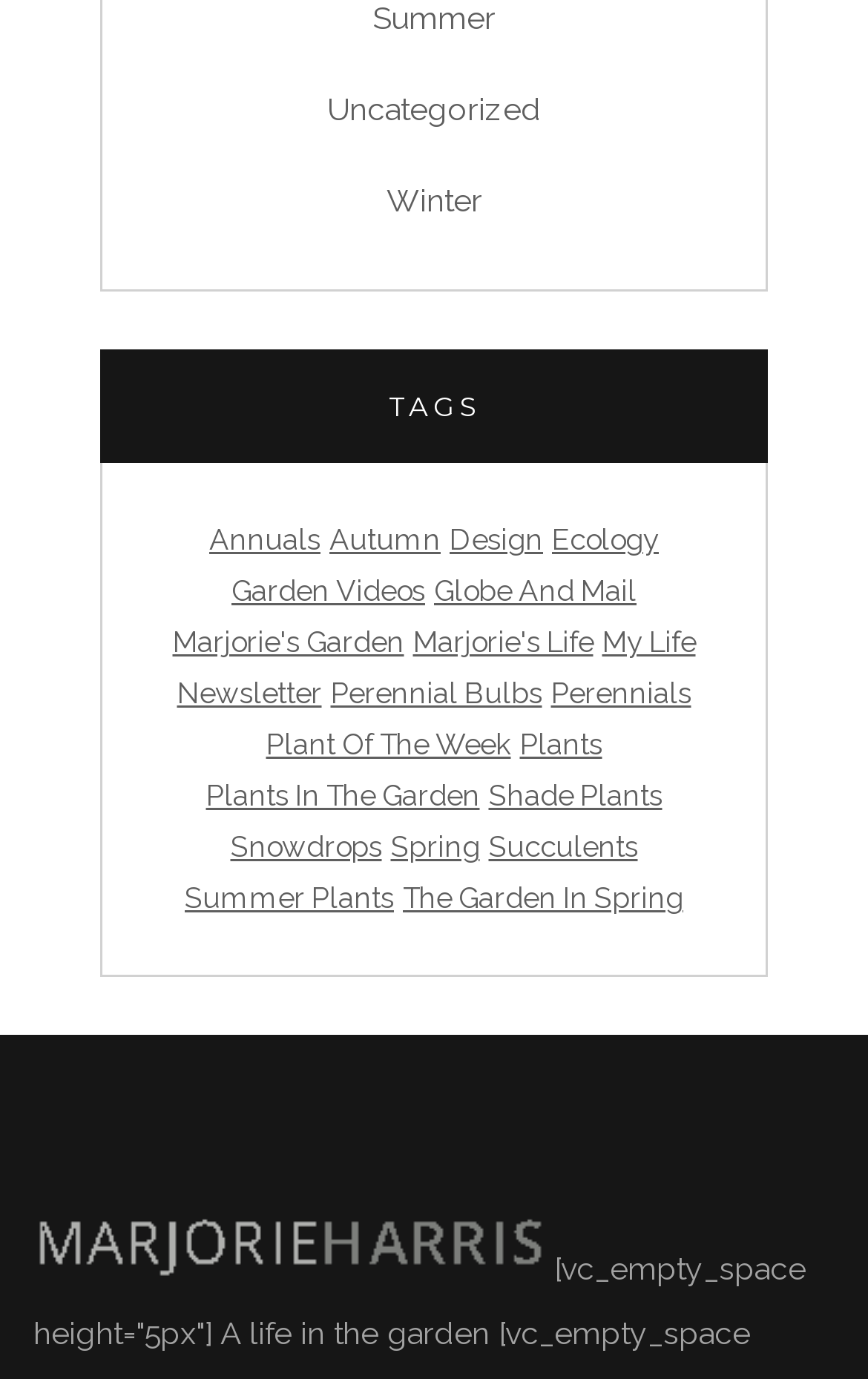How many tags are listed on this webpage?
Provide a fully detailed and comprehensive answer to the question.

I counted the number of links under the 'TAGS' heading, which are 'Uncategorized', 'Winter', 'Annuals (1 item)', 'autumn (4 items)', and so on, until 'the garden in spring (1 item)'. There are 26 links in total.